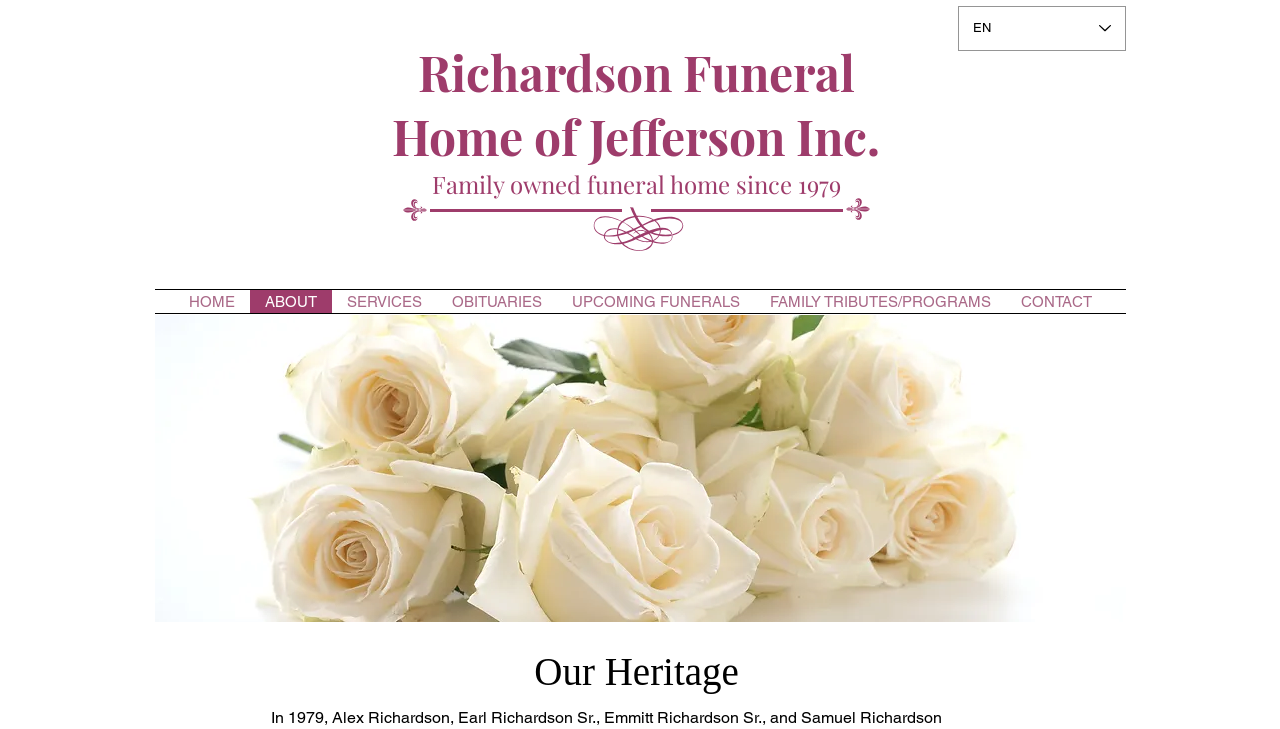Could you provide the bounding box coordinates for the portion of the screen to click to complete this instruction: "contact us"?

[0.786, 0.398, 0.865, 0.429]